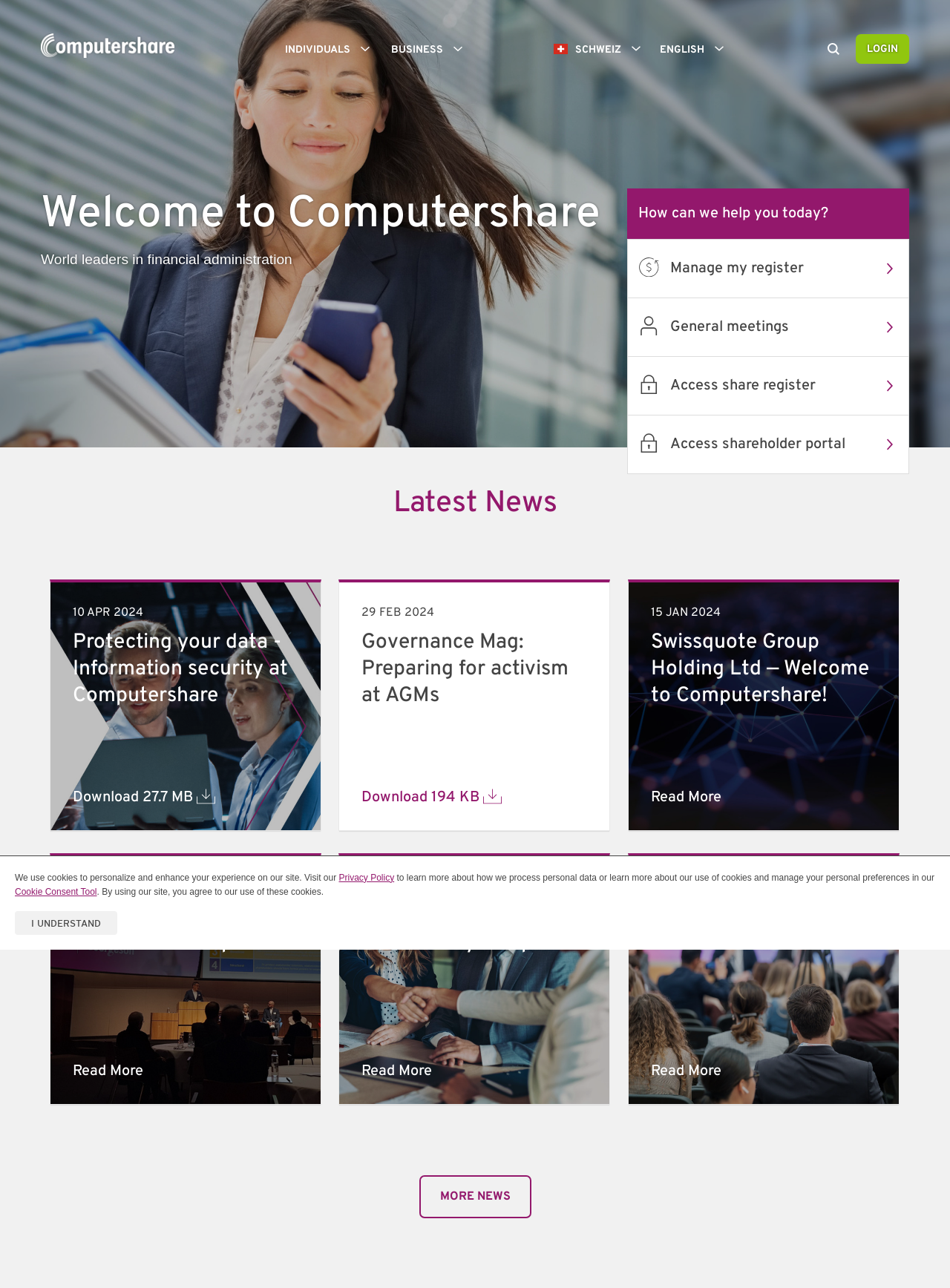Locate the bounding box coordinates of the element that should be clicked to fulfill the instruction: "Read more about protecting your data".

[0.076, 0.488, 0.314, 0.55]